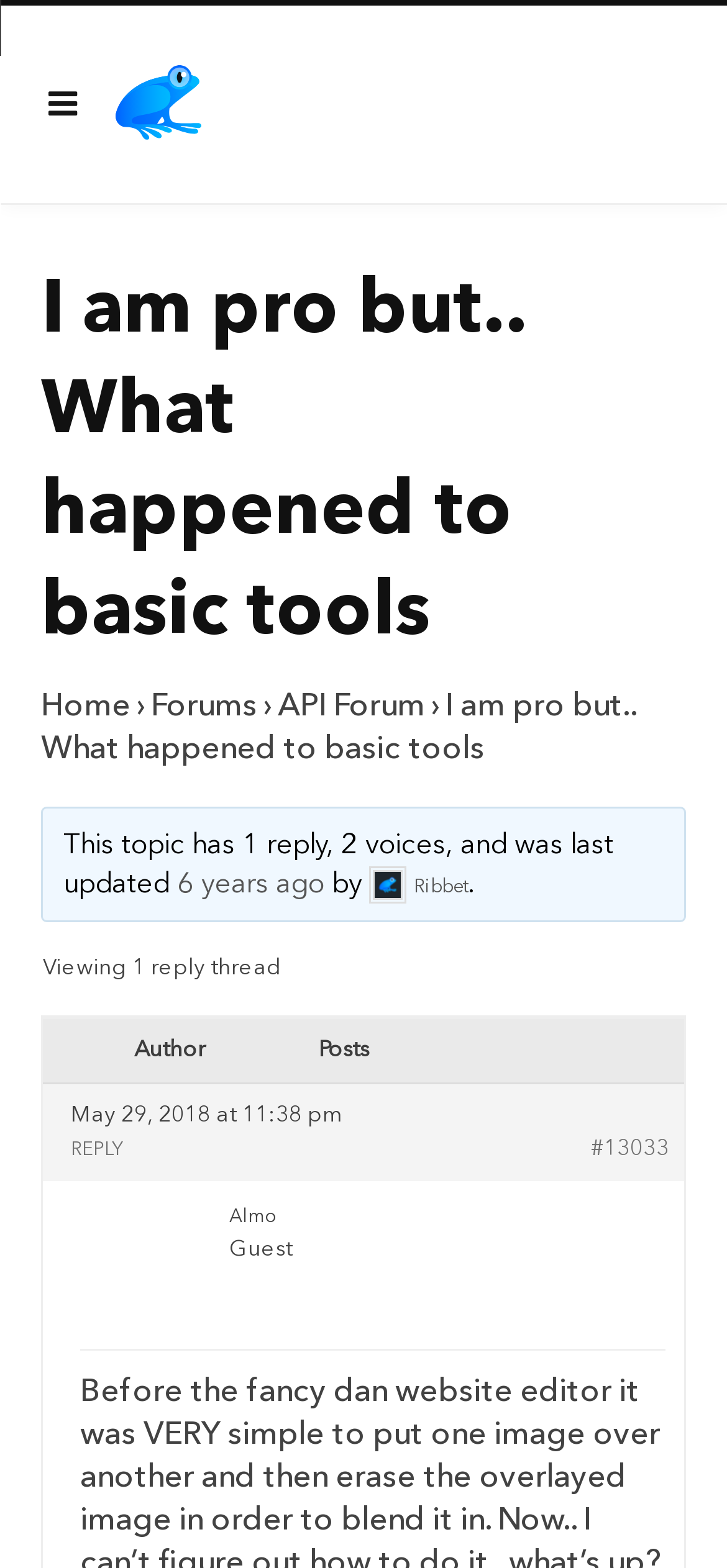Write an extensive caption that covers every aspect of the webpage.

The webpage appears to be a blog post titled "I am pro but.. What happened to basic tools" on the Ribbet Blog. At the top, there is a header section with a link to the Ribbet Blog, followed by the title of the blog post. Below the title, there is a navigation menu with links to "Home", "Forums", and "API Forum".

The main content of the blog post is located below the navigation menu. It displays information about the post, including the number of replies, voices, and the last update time. The author's name, "Ribbet", is also mentioned, along with the post date and time.

Further down, there is a section displaying the post's reply thread, with the text "Viewing 1 reply thread". Below this, there are columns labeled "Author" and "Posts", followed by a post from a user named "Almo" with a reply button next to it. The post is dated May 29, 2018, at 11:38 pm. There is also a link to a specific post, "#13033", located at the bottom right of the page.